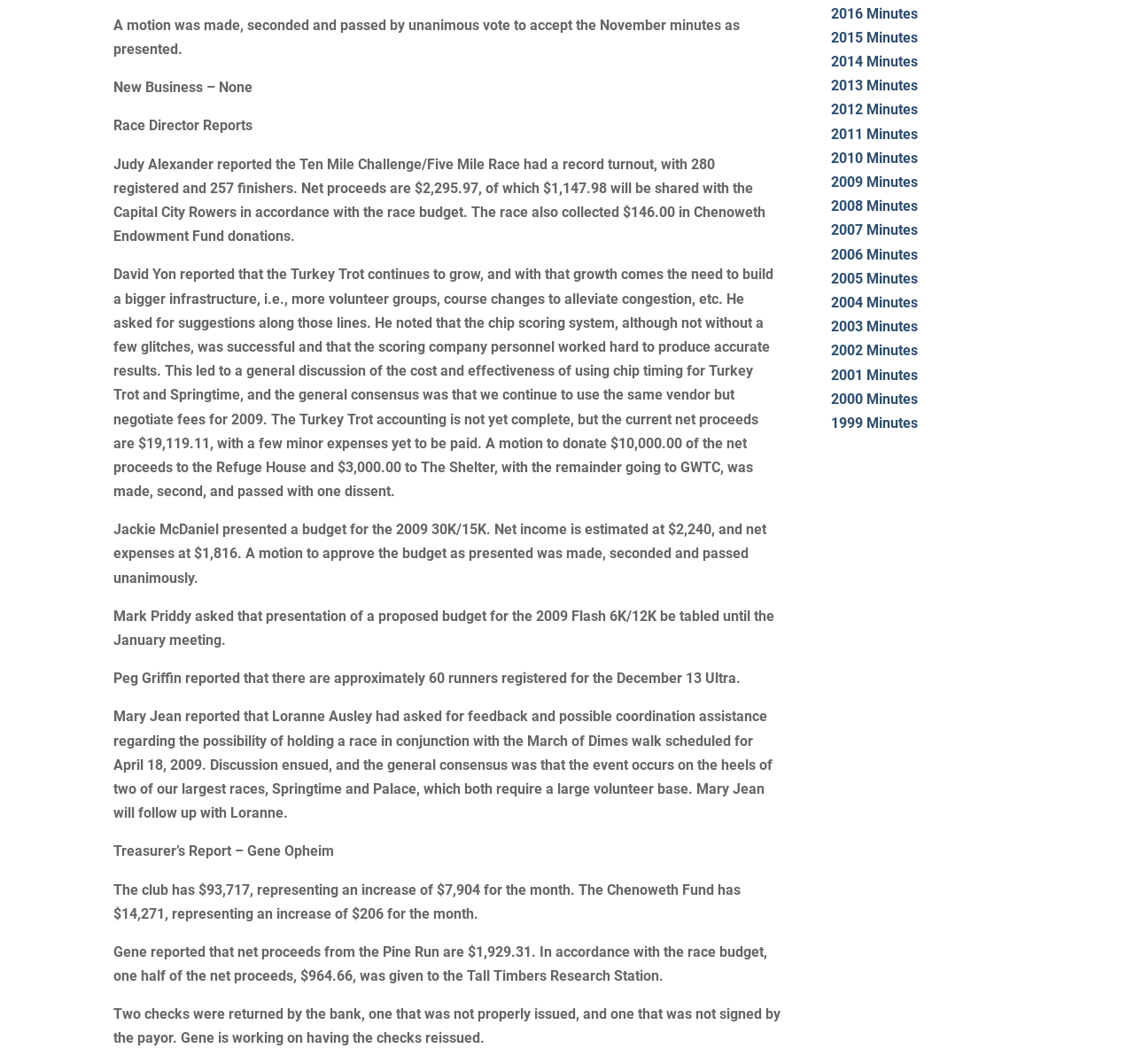Show the bounding box coordinates for the HTML element described as: "2002 Minutes".

[0.733, 0.322, 0.81, 0.337]